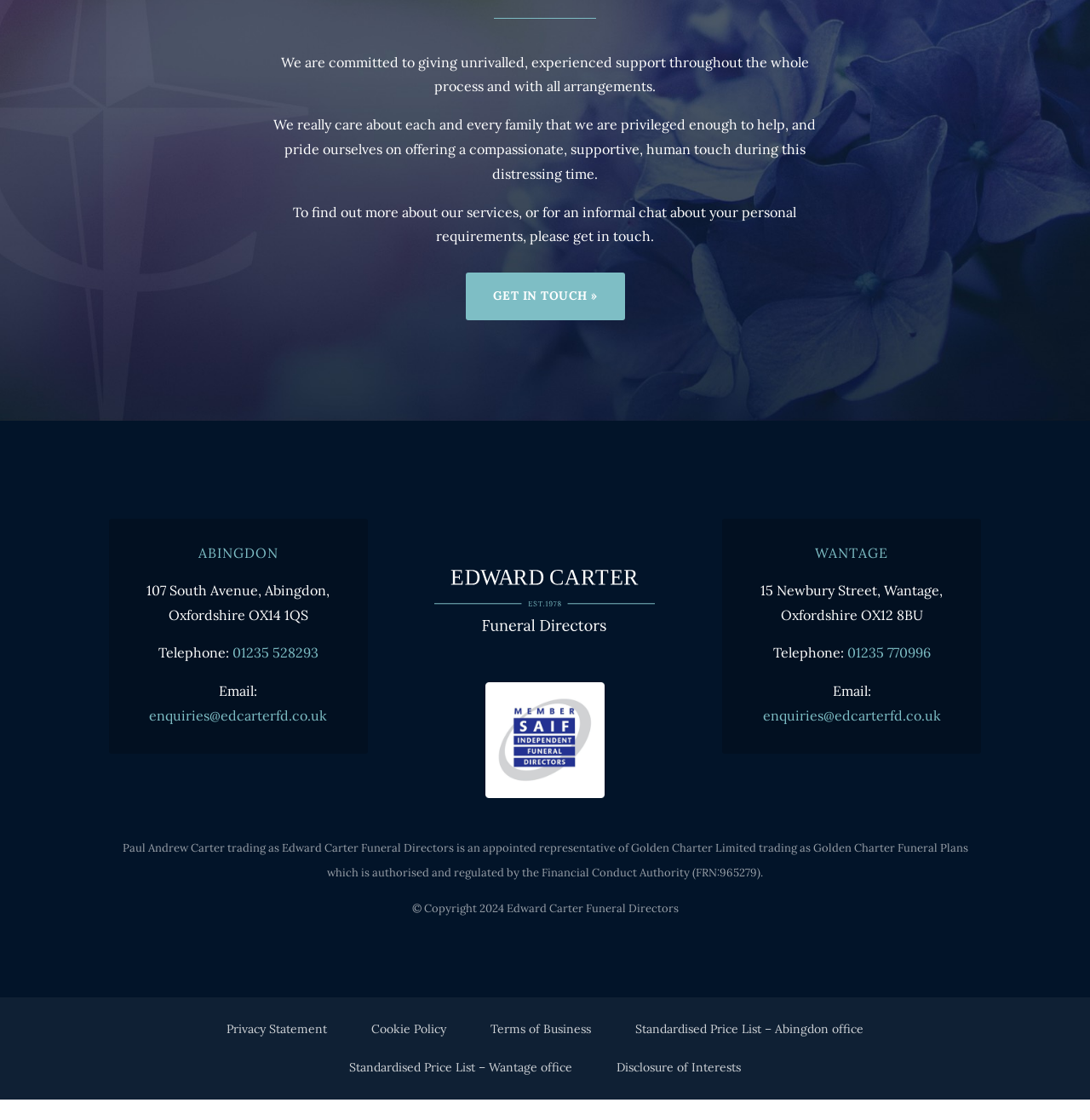What is the name of the funeral director?
Please provide a single word or phrase answer based on the image.

Edward Carter